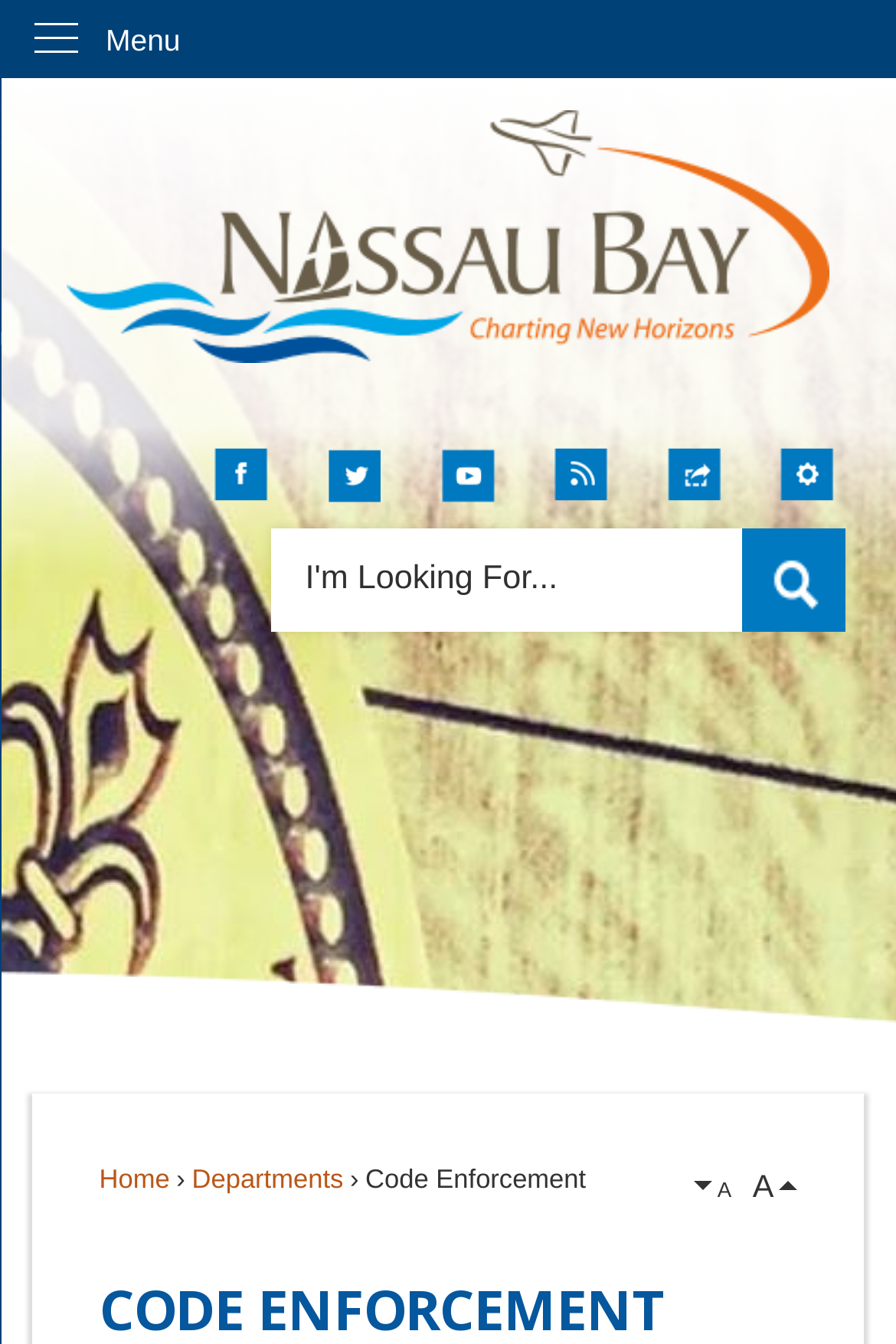Give a concise answer using one word or a phrase to the following question:
What is the function of the 'Search' region?

To search the website